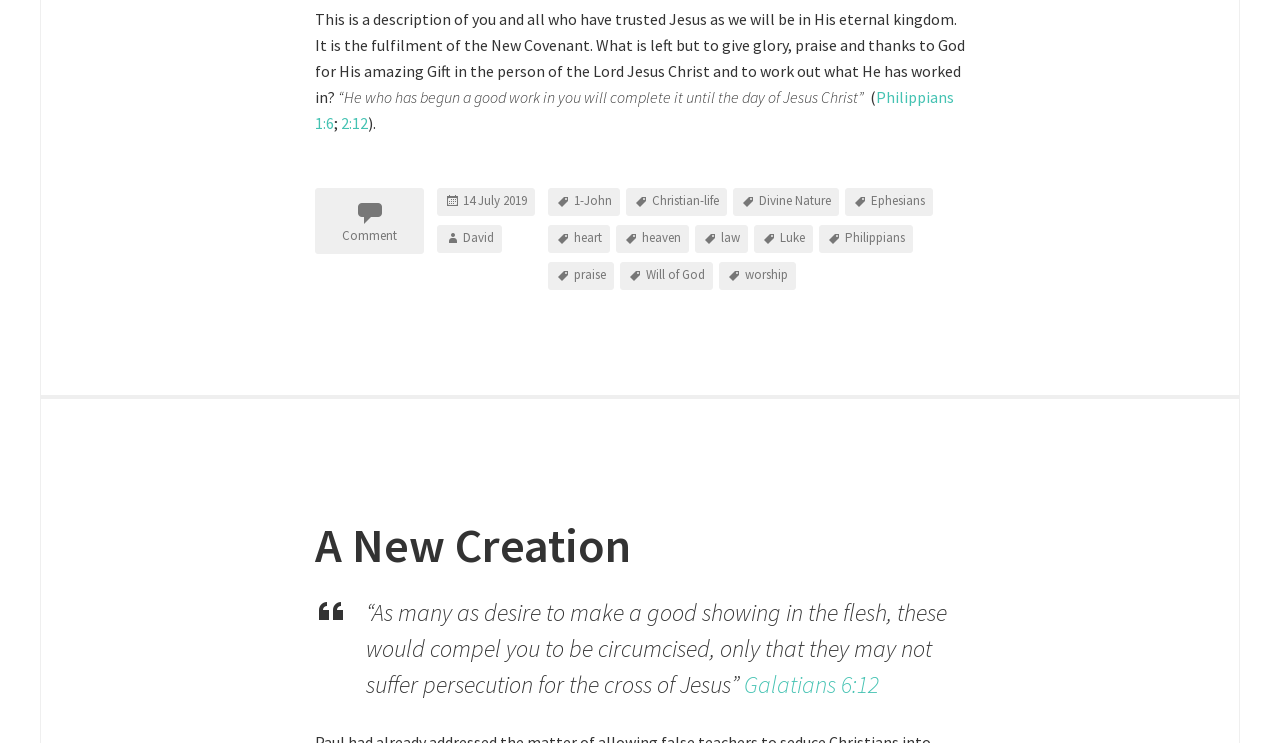Determine the bounding box coordinates for the element that should be clicked to follow this instruction: "Visit the CommUNITY forum". The coordinates should be given as four float numbers between 0 and 1, in the format [left, top, right, bottom].

None